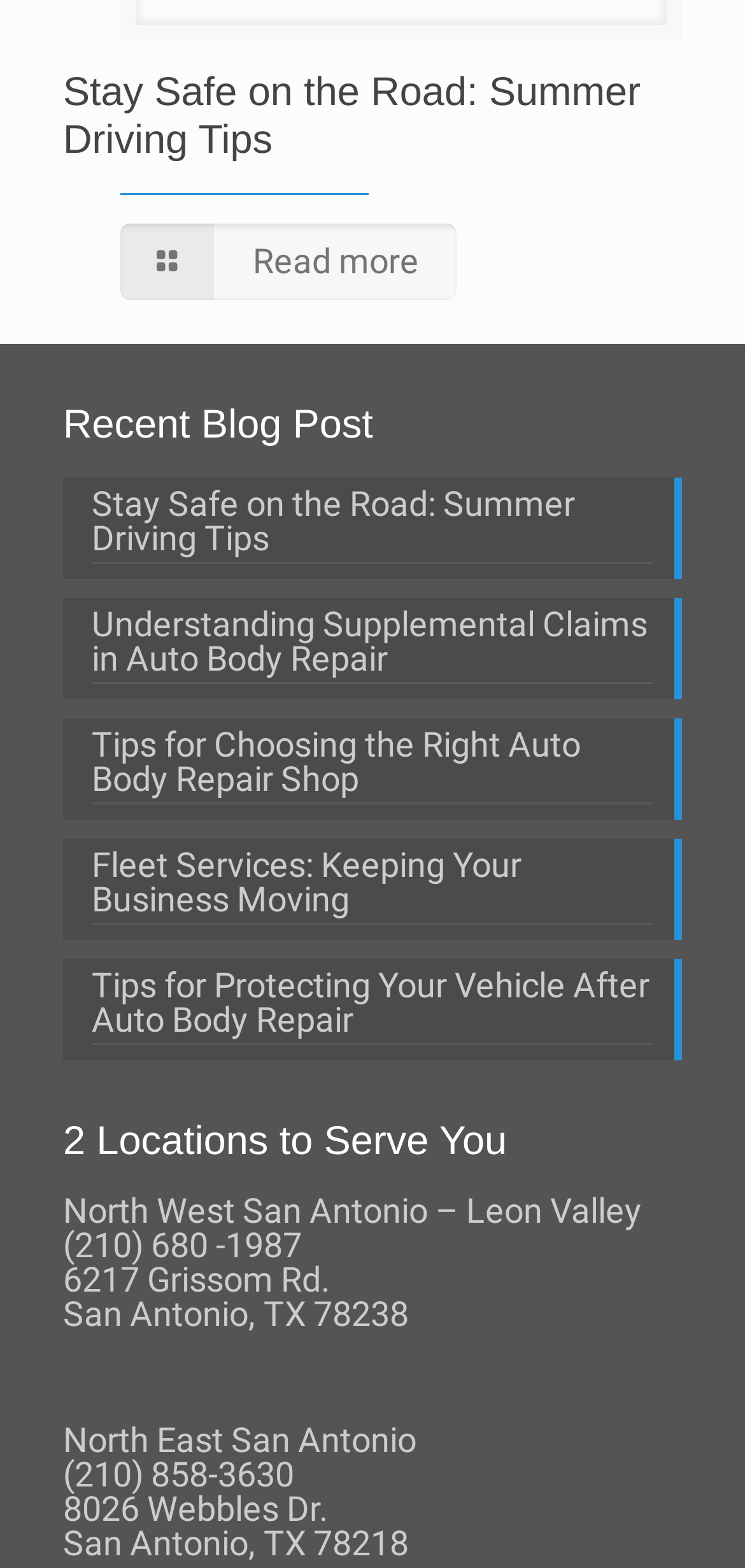Please provide a comprehensive answer to the question below using the information from the image: How many locations are listed?

I counted the number of locations listed, which are 'North West San Antonio – Leon Valley' and 'North East San Antonio'. There are 2 locations in total.